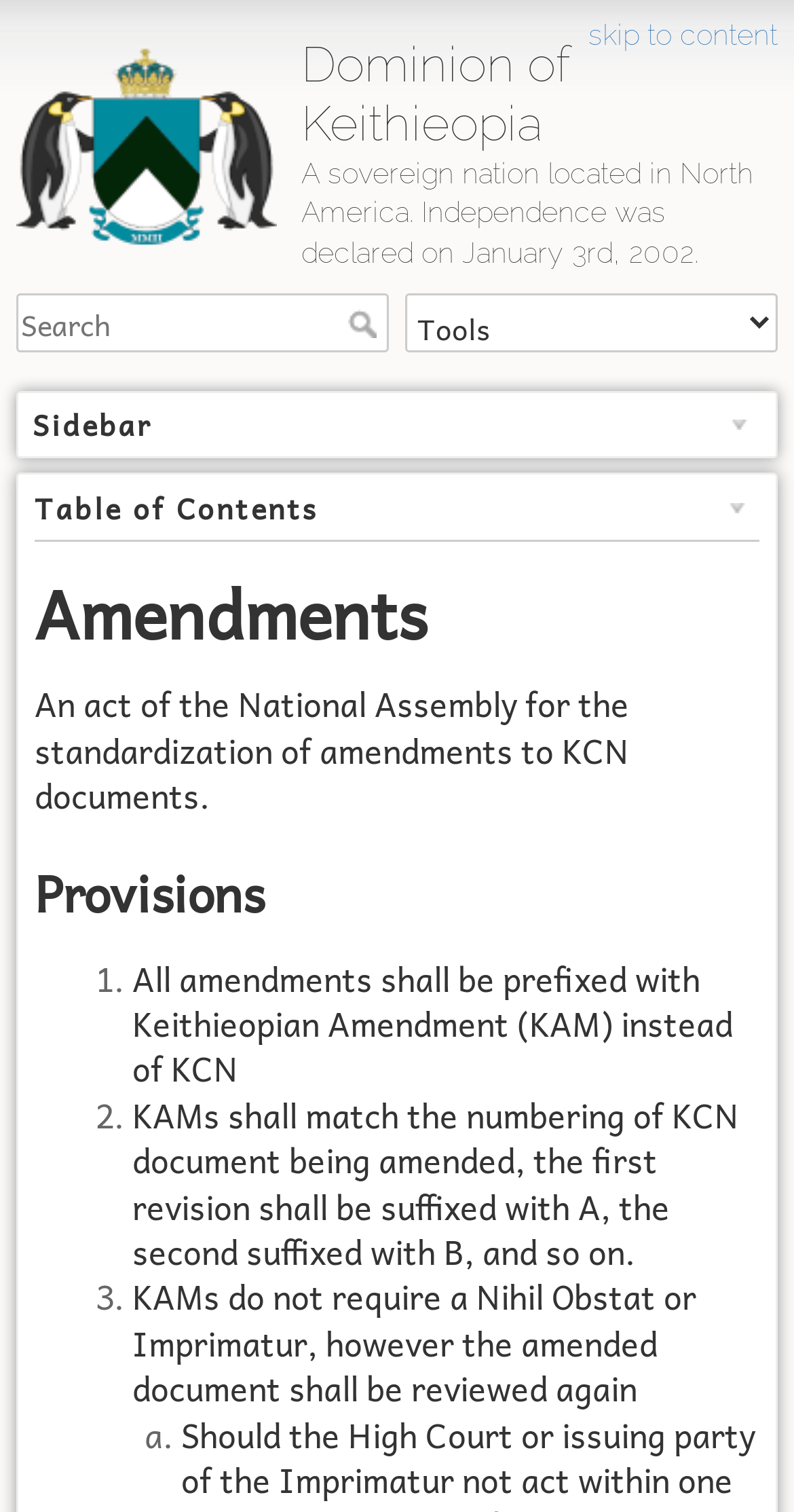Determine the bounding box coordinates of the UI element that matches the following description: "skip to content". The coordinates should be four float numbers between 0 and 1 in the format [left, top, right, bottom].

[0.741, 0.012, 0.979, 0.034]